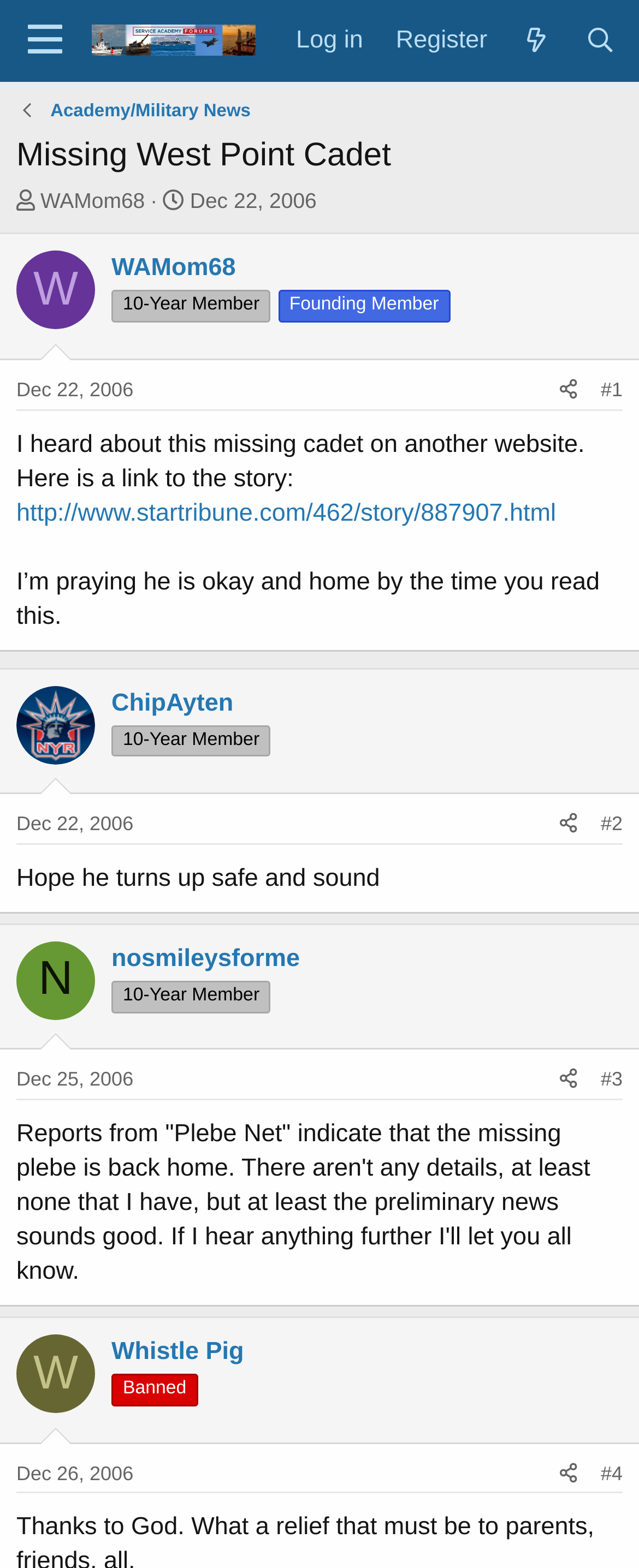How many users have replied to the thread?
From the screenshot, supply a one-word or short-phrase answer.

4